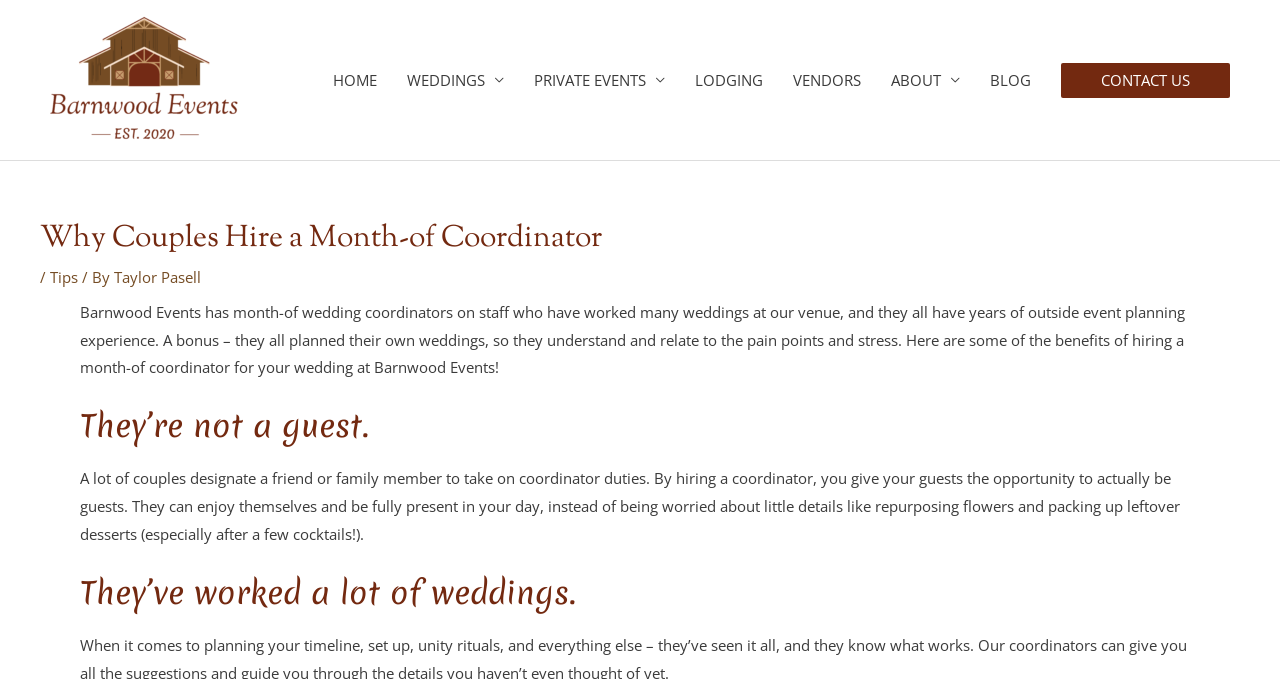Identify and extract the main heading of the webpage.

Why Couples Hire a Month-of Coordinator